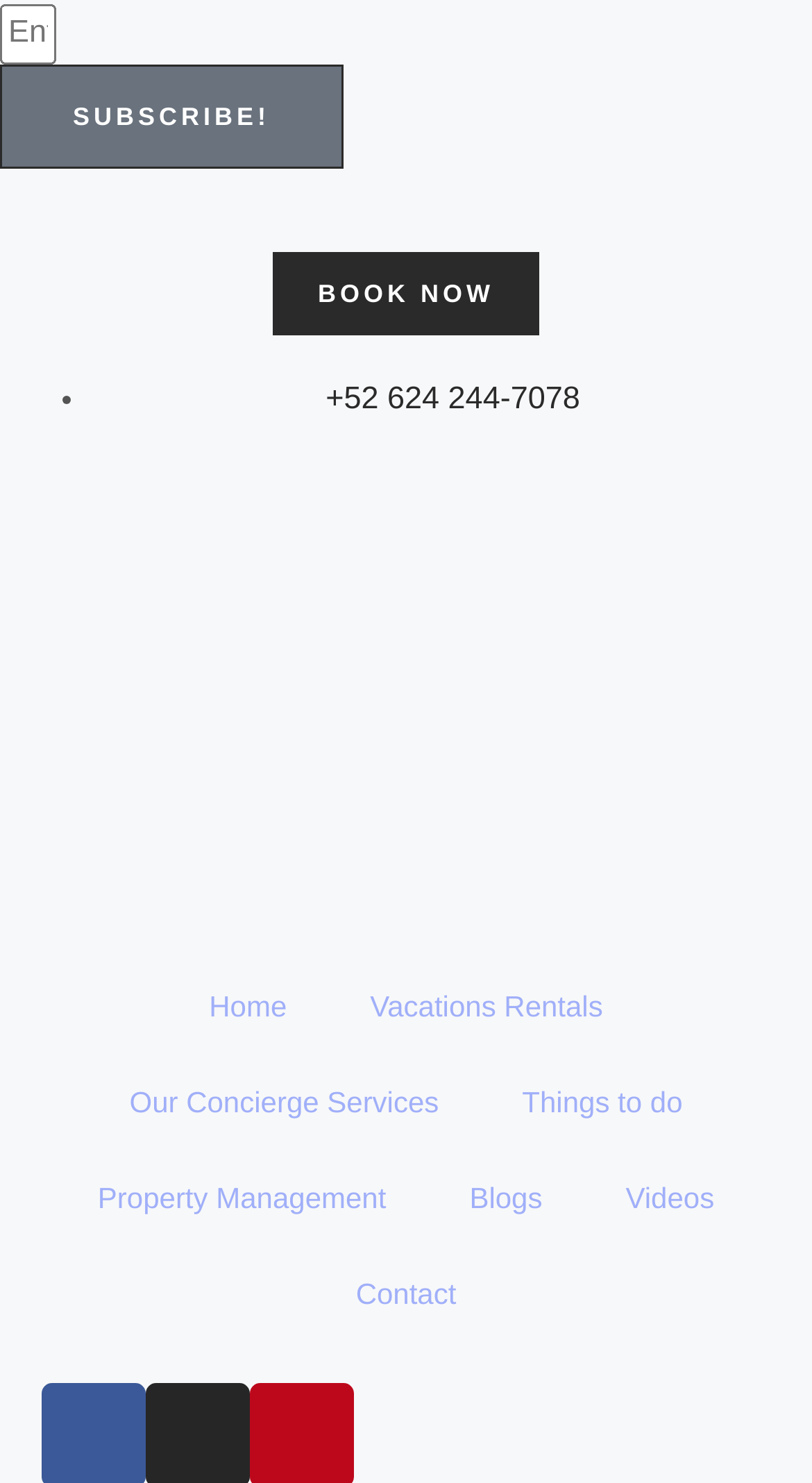Please identify the bounding box coordinates of the area that needs to be clicked to fulfill the following instruction: "Click Contact link."

[0.438, 0.861, 0.562, 0.883]